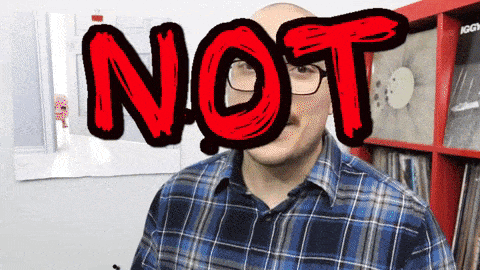Convey a detailed narrative of what is depicted in the image.

In this image, a person with glasses, wearing a blue plaid shirt, appears on screen, seemingly engaged in a review or commentary. Bold red text reading "NOT" is superimposed over their face, suggesting a humorous or sarcastic tone, likely in response to something they just discussed. The background features elements typical of a casual review setting, possibly including records or posters, hinting at a focus on music or film critiques. This context aligns with the content referencing a trailer for “A Christmas Story Christmas” and the mixed sentiments expressed about its quality.